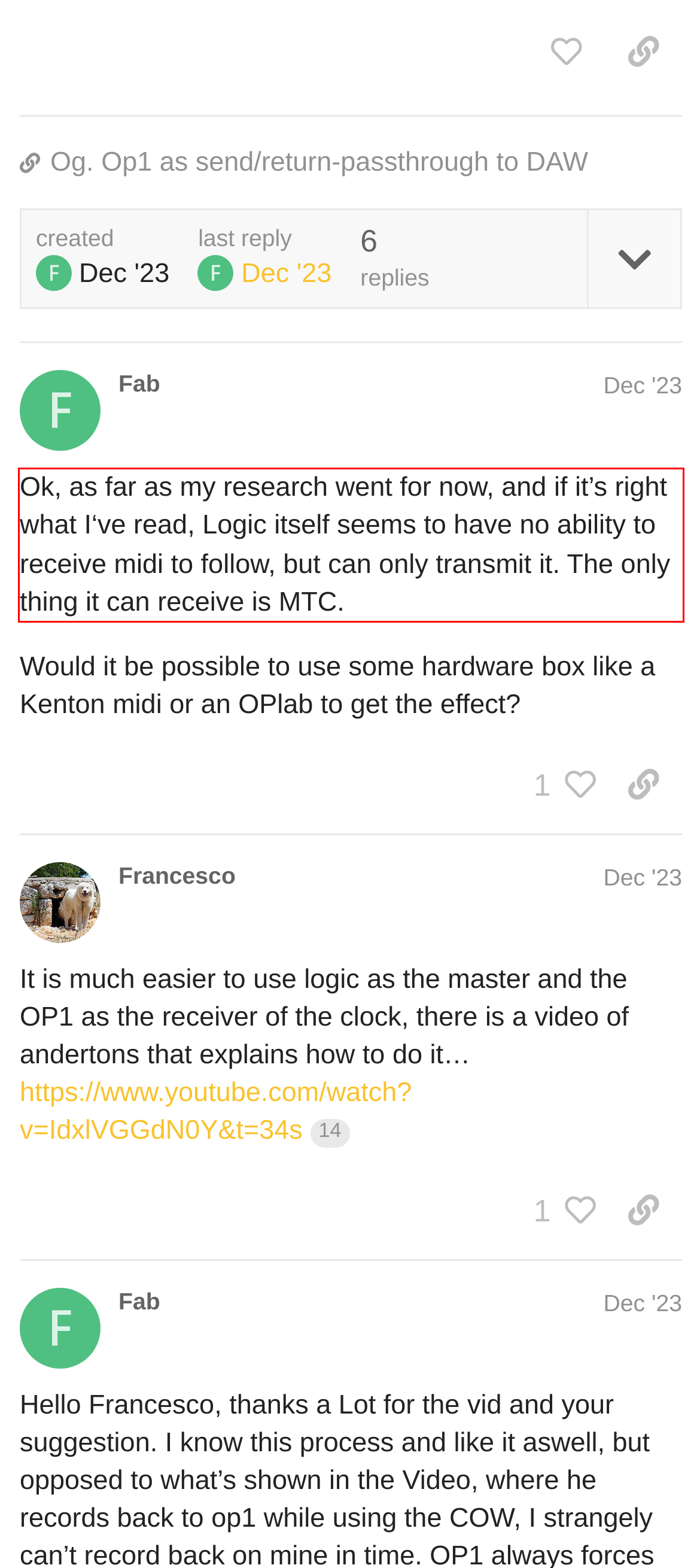You have a webpage screenshot with a red rectangle surrounding a UI element. Extract the text content from within this red bounding box.

Ok, as far as my research went for now, and if it’s right what I‘ve read, Logic itself seems to have no ability to receive midi to follow, but can only transmit it. The only thing it can receive is MTC.